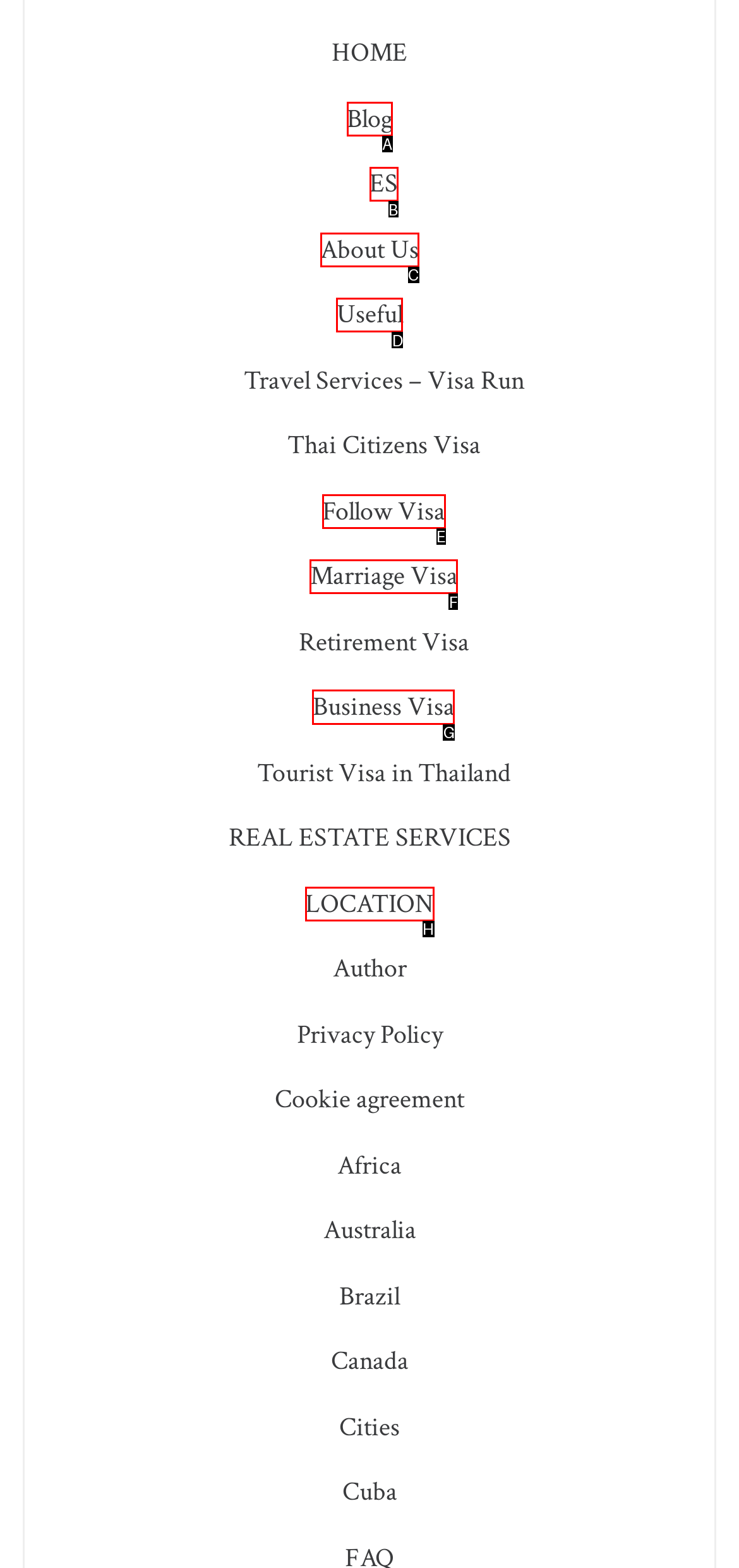Indicate which lettered UI element to click to fulfill the following task: learn about business visa
Provide the letter of the correct option.

G